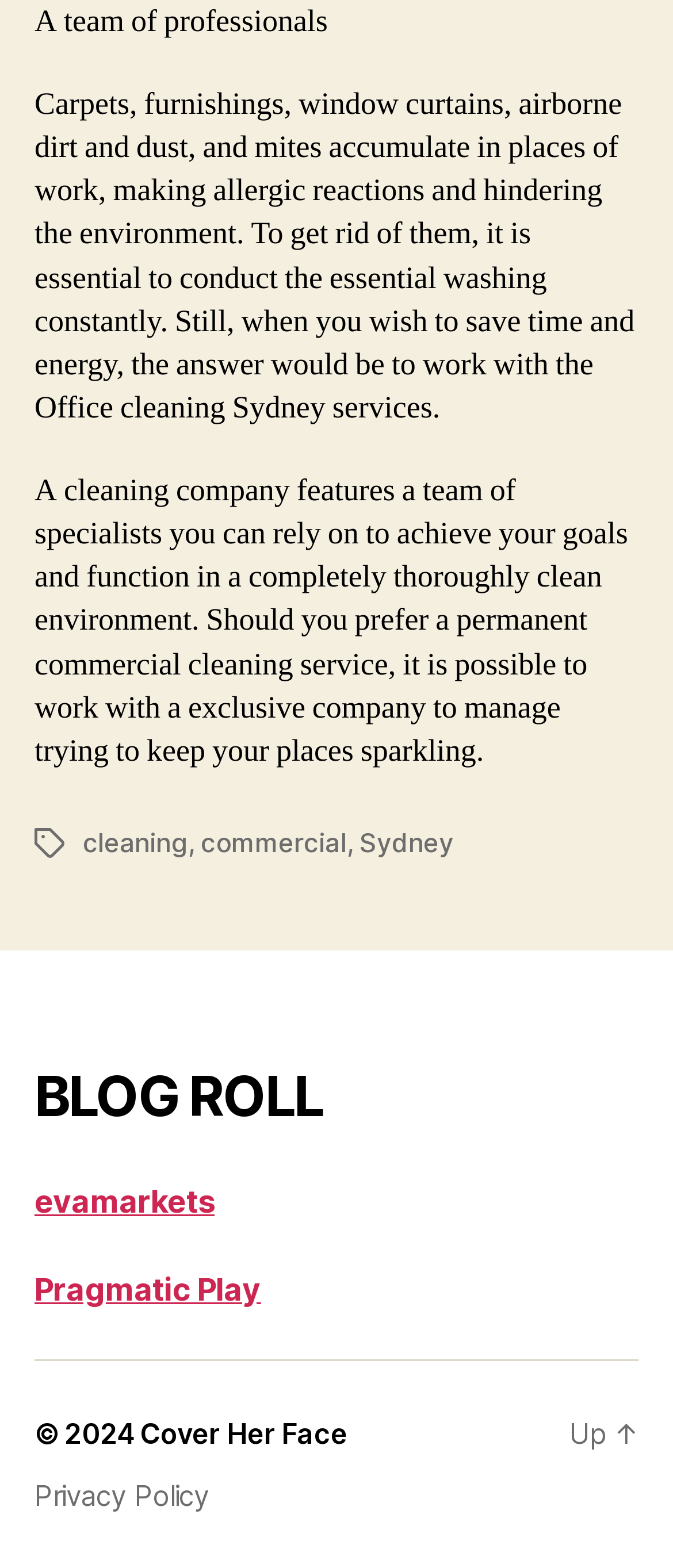Provide a brief response using a word or short phrase to this question:
What services are mentioned on the webpage?

Commercial cleaning